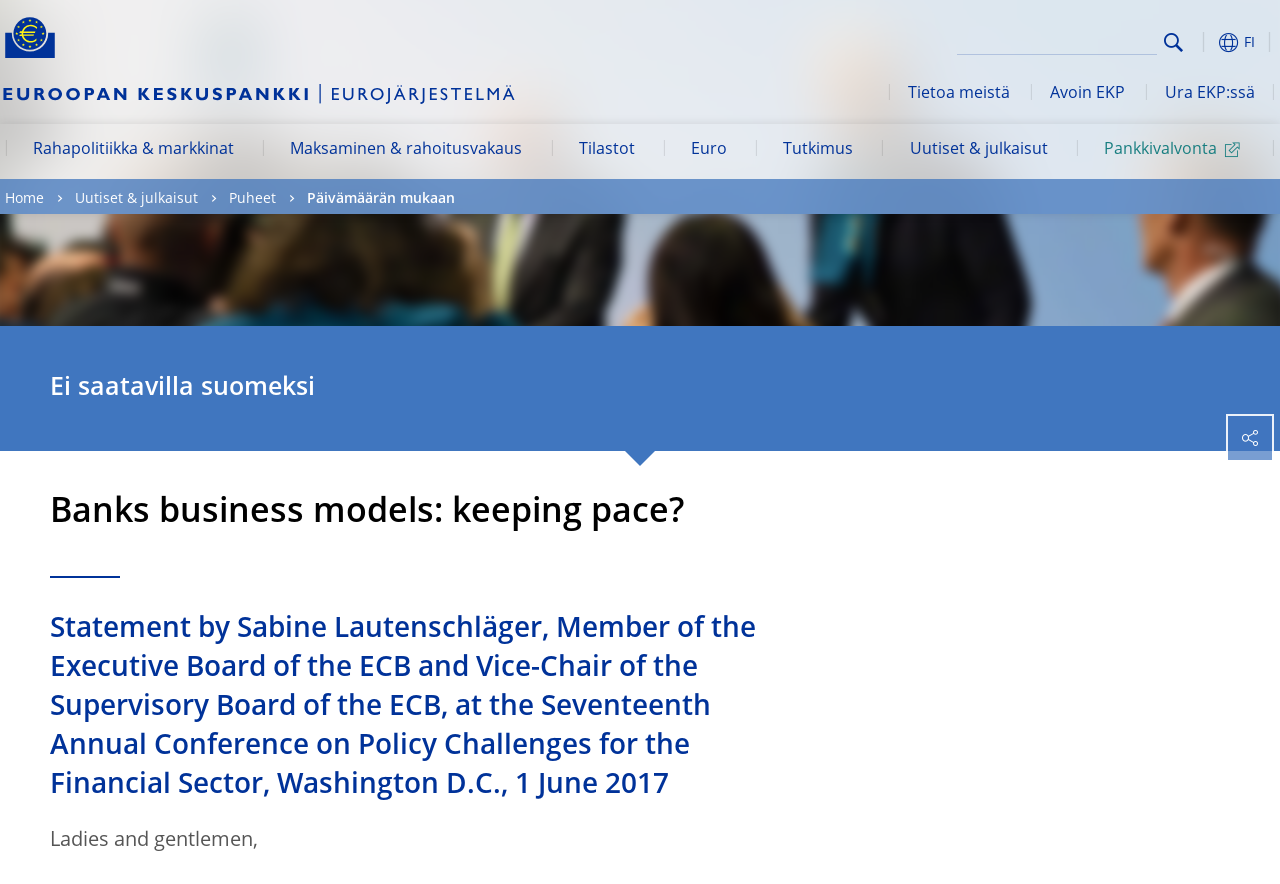Using details from the image, please answer the following question comprehensively:
What is the purpose of the European Central Bank?

The purpose of the European Central Bank can be inferred from the meta description, which states that the ECB's main task is to keep prices stable in the euro area, so that the single currency retains its value.